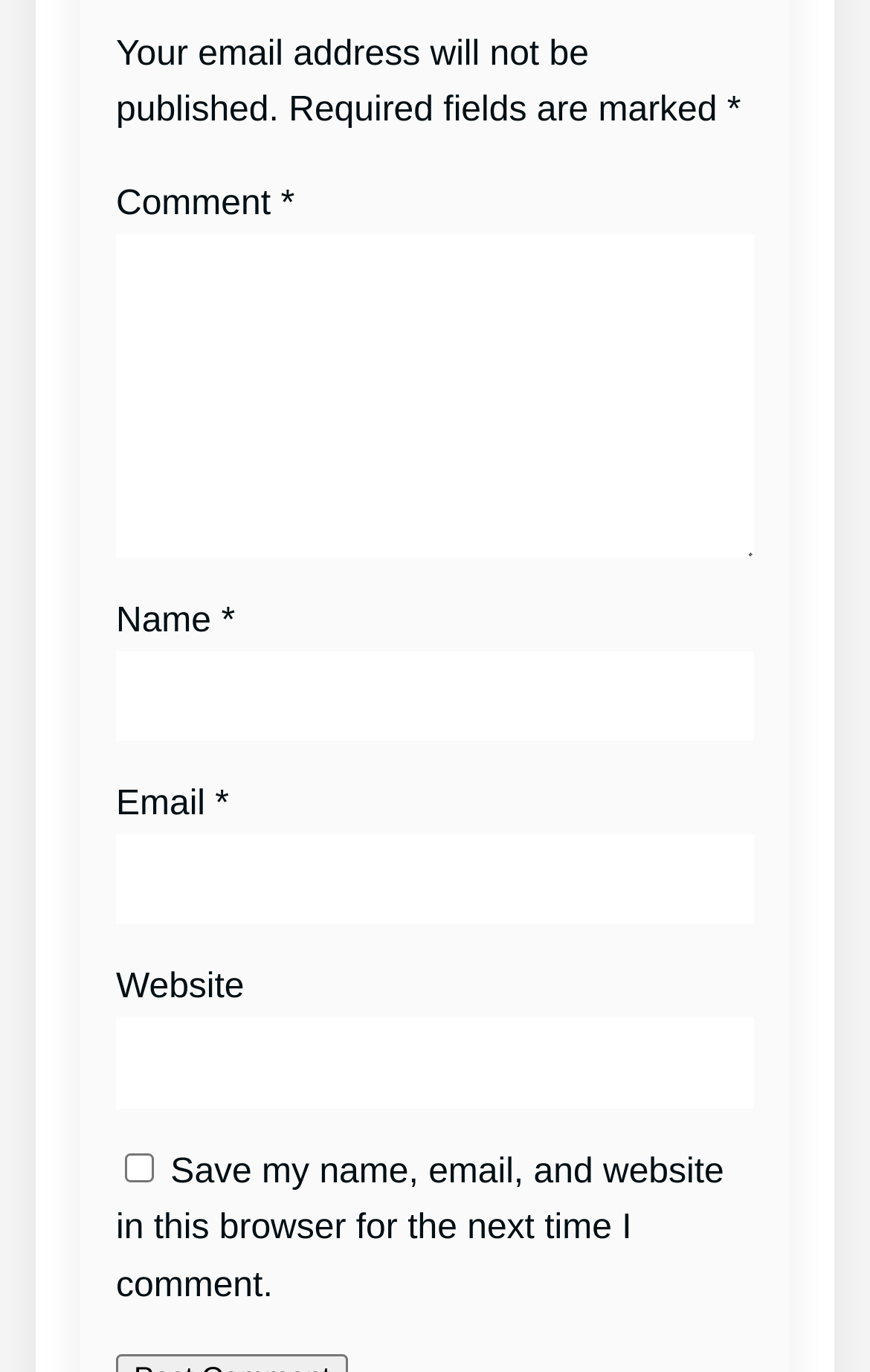Provide your answer in a single word or phrase: 
What is the label of the first textbox?

Comment